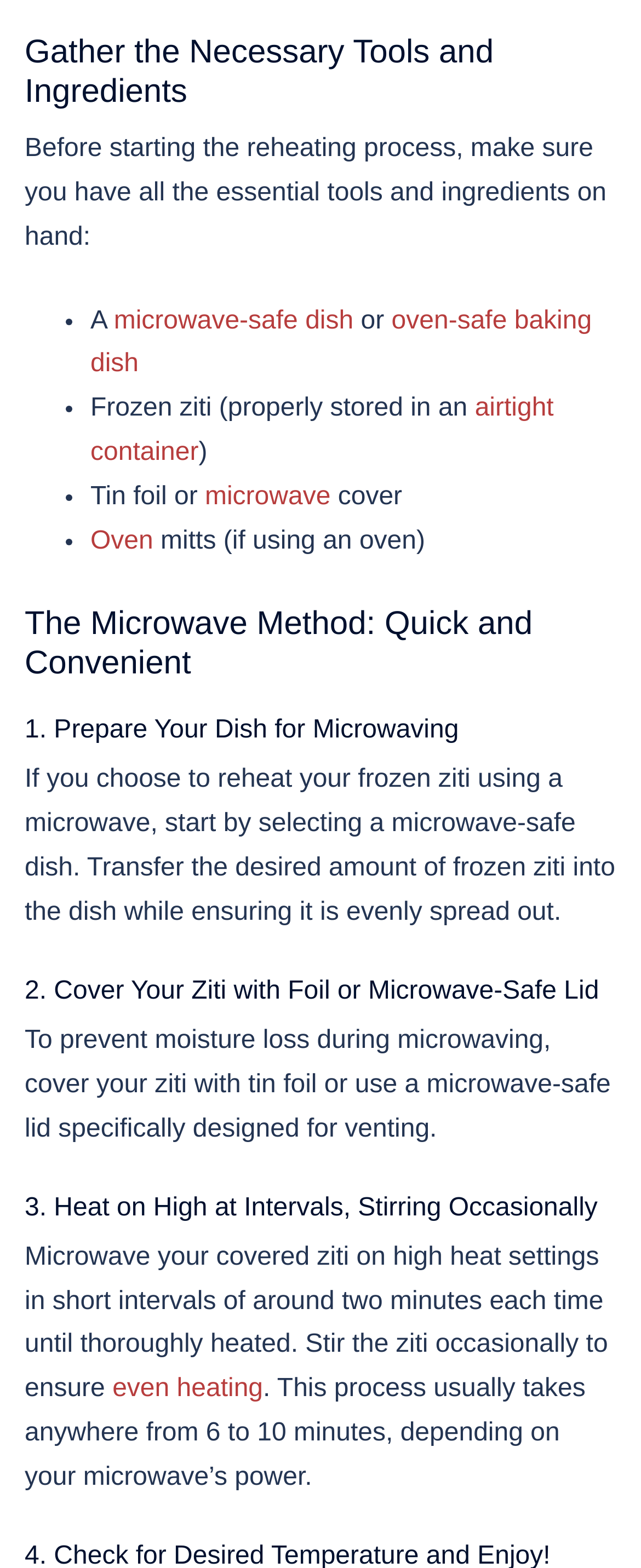Based on the image, give a detailed response to the question: How long does it take to reheat frozen ziti in a microwave?

According to the webpage, the microwave method involves heating the ziti in short intervals of around two minutes each time until thoroughly heated. The total time it takes to reheat the ziti is usually between 6 to 10 minutes, depending on the microwave's power.